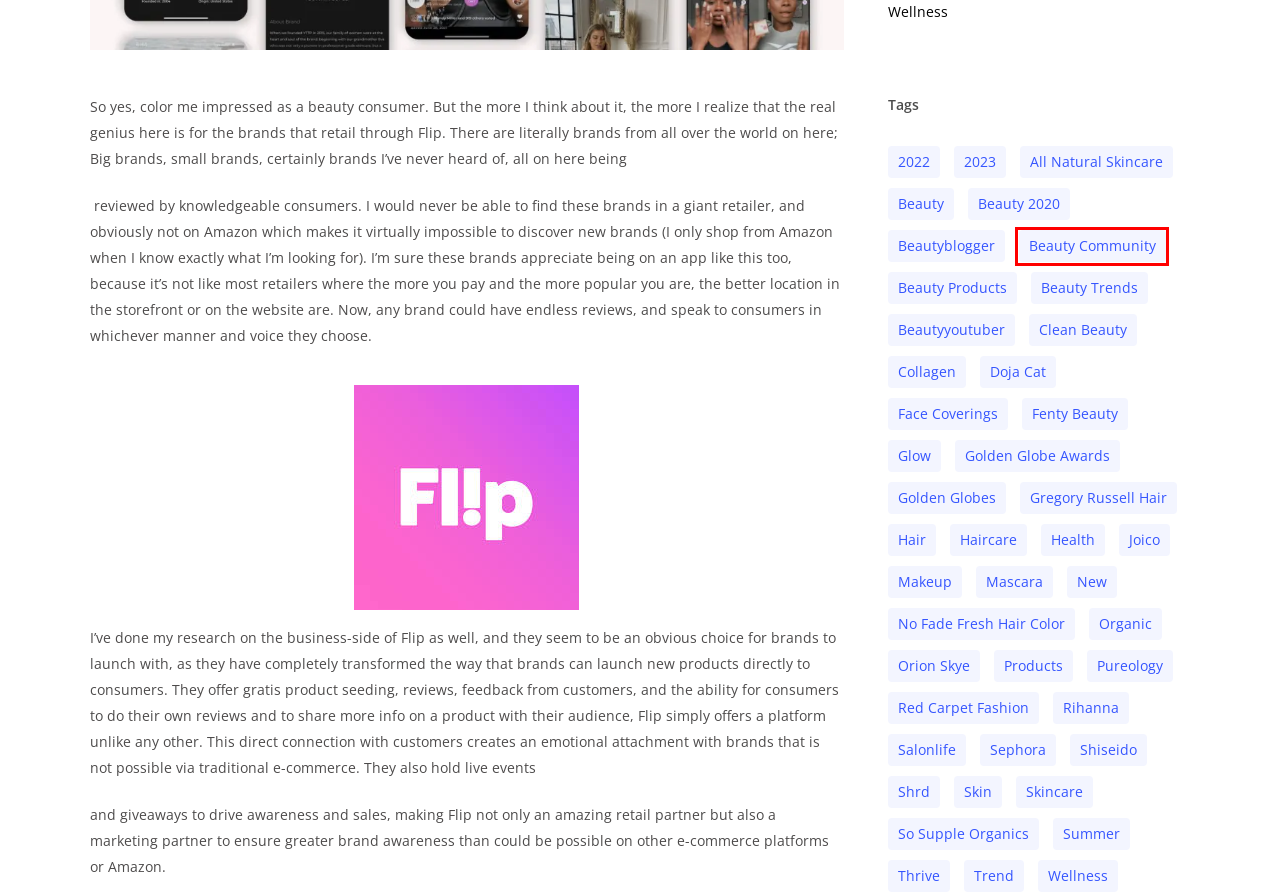Analyze the given webpage screenshot and identify the UI element within the red bounding box. Select the webpage description that best matches what you expect the new webpage to look like after clicking the element. Here are the candidates:
A. clean beauty – BeautyDabble
B. golden globes – BeautyDabble
C. skin – BeautyDabble
D. beauty community – BeautyDabble
E. health – BeautyDabble
F. hair – BeautyDabble
G. products – BeautyDabble
H. Gregory Russell Hair – BeautyDabble

D